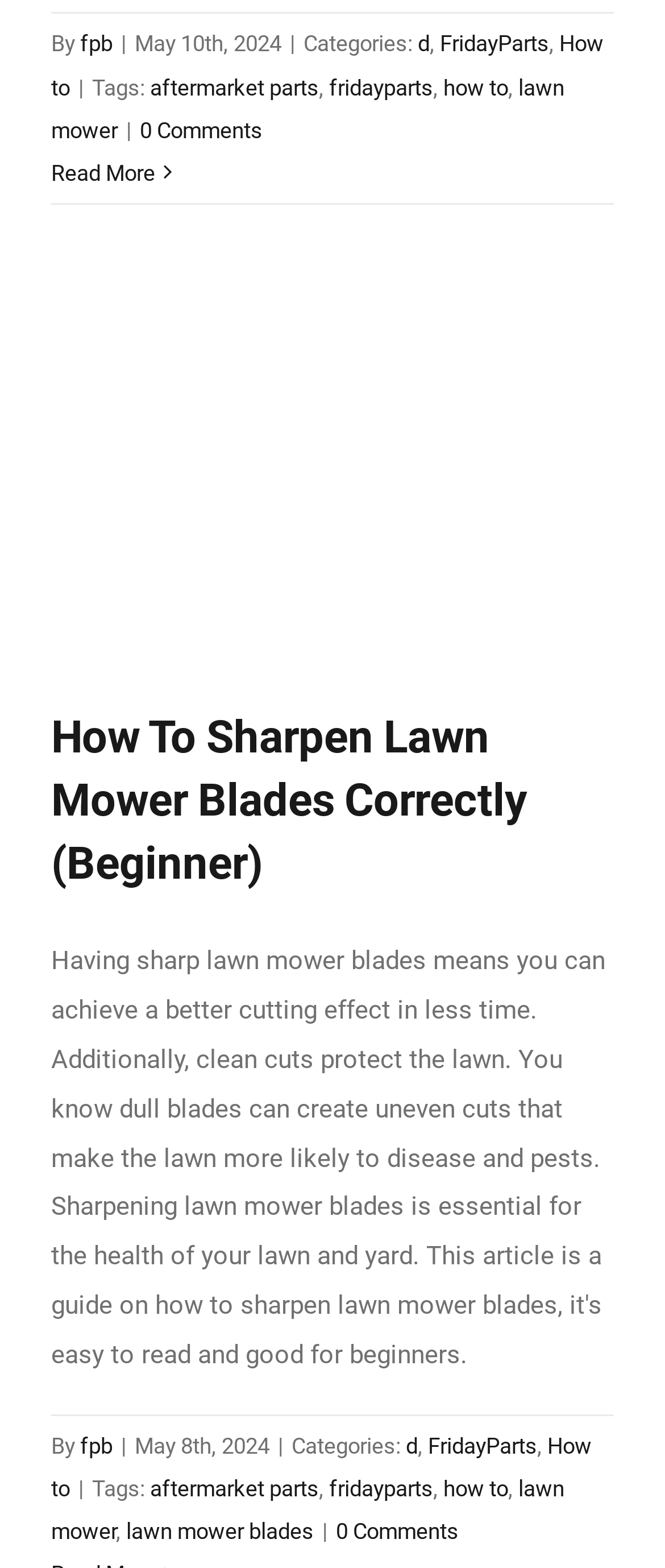What is the tag of the first article?
Refer to the screenshot and answer in one word or phrase.

aftermarket parts